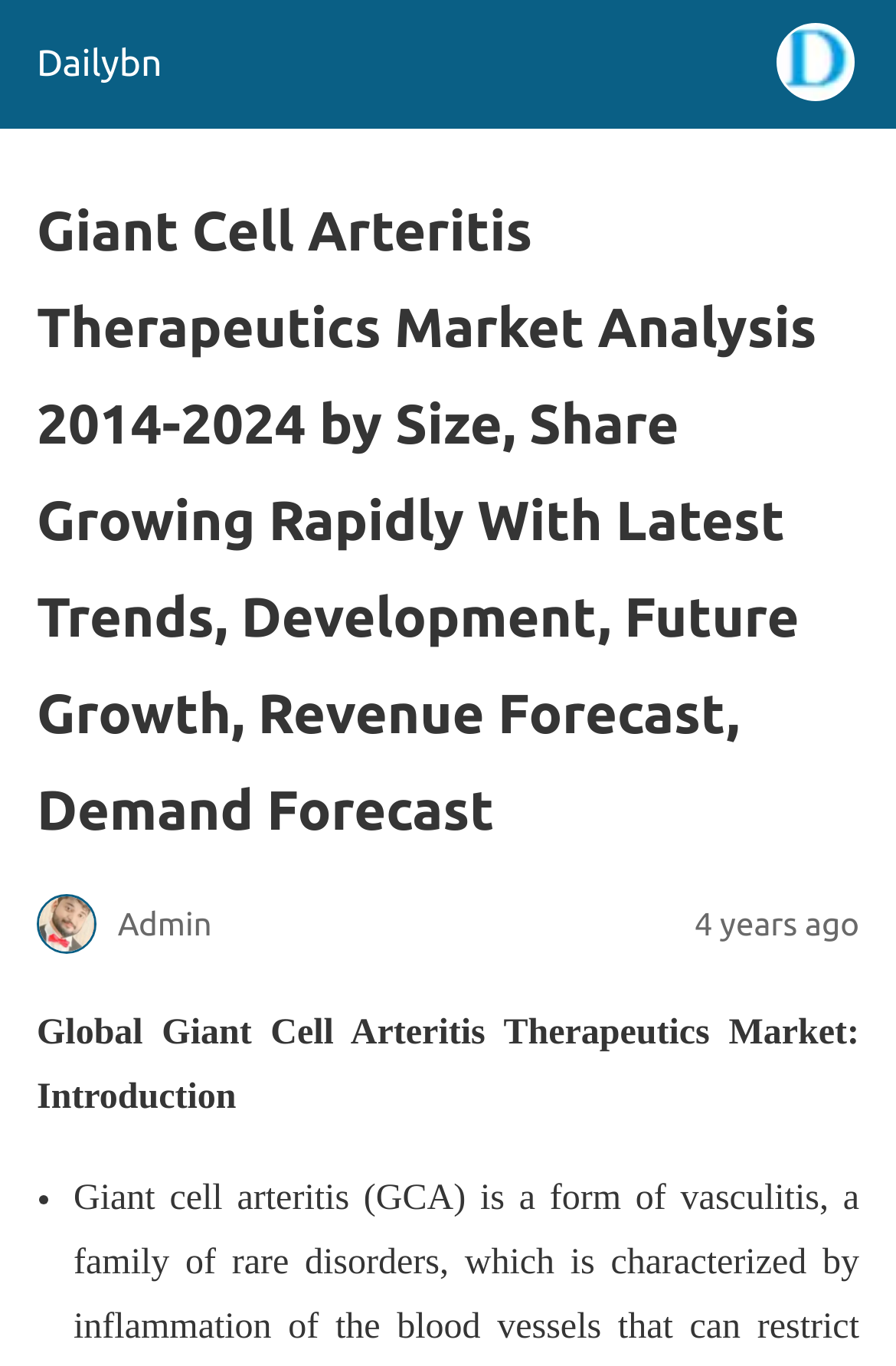Give a concise answer using only one word or phrase for this question:
What is the first point in the introduction?

Global Giant Cell Arteritis Therapeutics Market